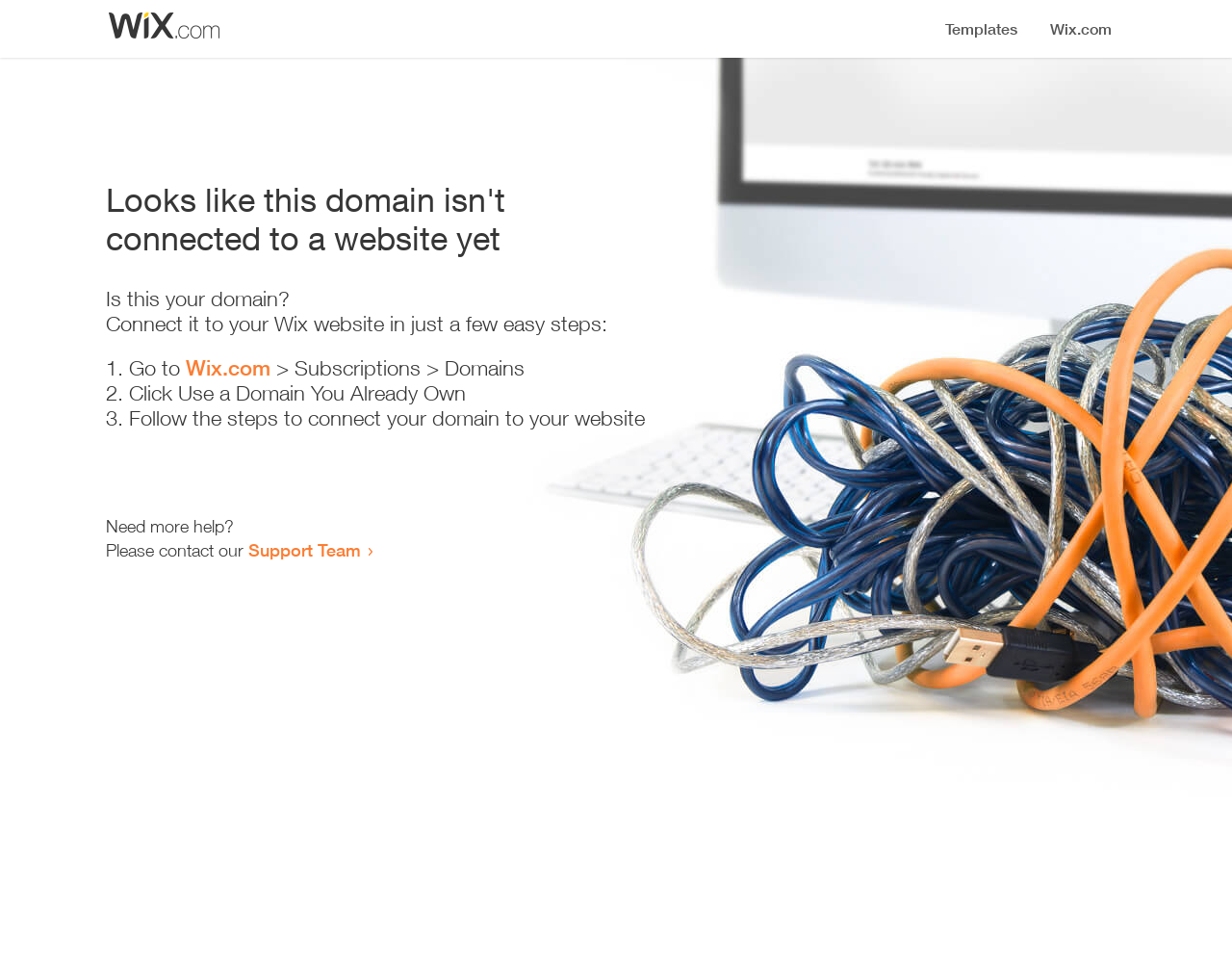Please provide a short answer using a single word or phrase for the question:
How many steps are required to connect the domain?

3